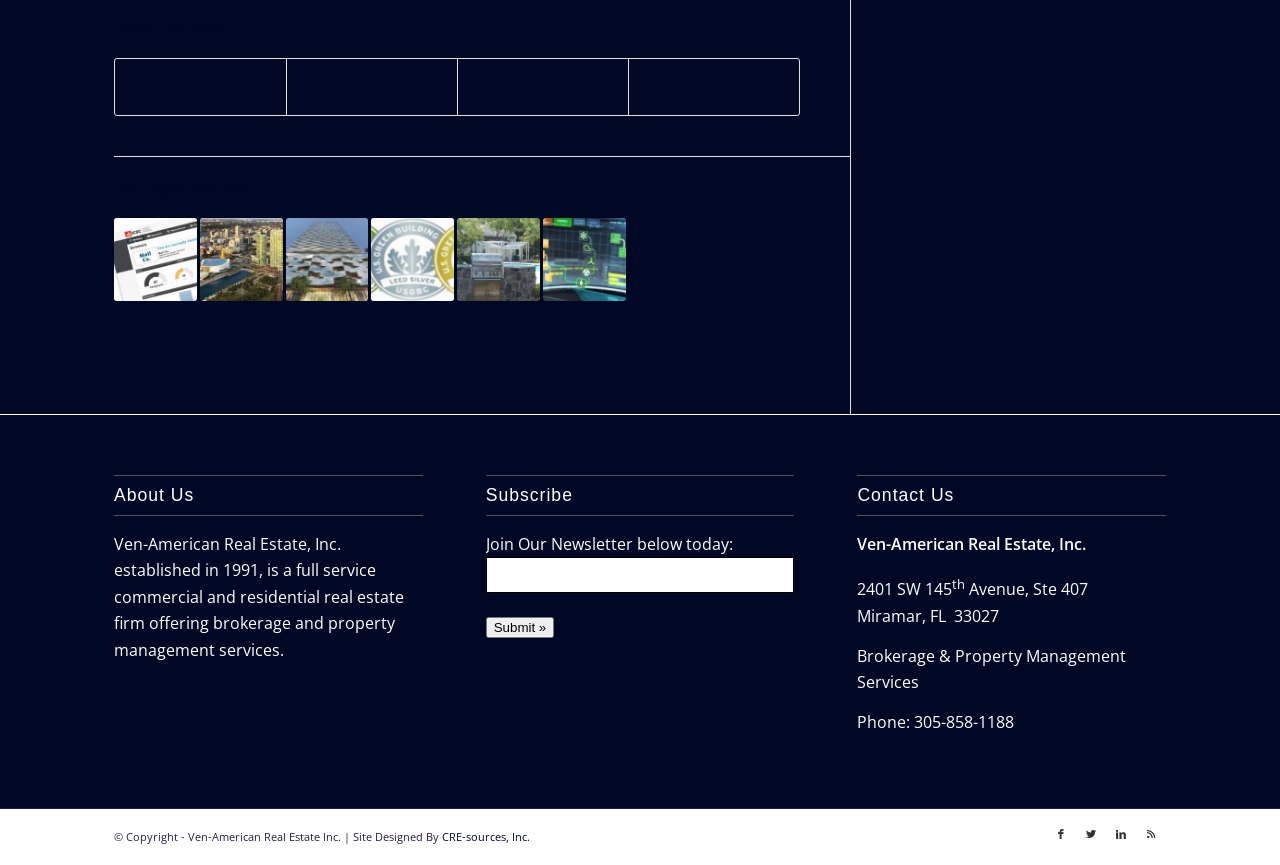Locate the bounding box coordinates of the area that needs to be clicked to fulfill the following instruction: "Visit the Facebook page". The coordinates should be in the format of four float numbers between 0 and 1, namely [left, top, right, bottom].

[0.817, 0.947, 0.841, 0.982]